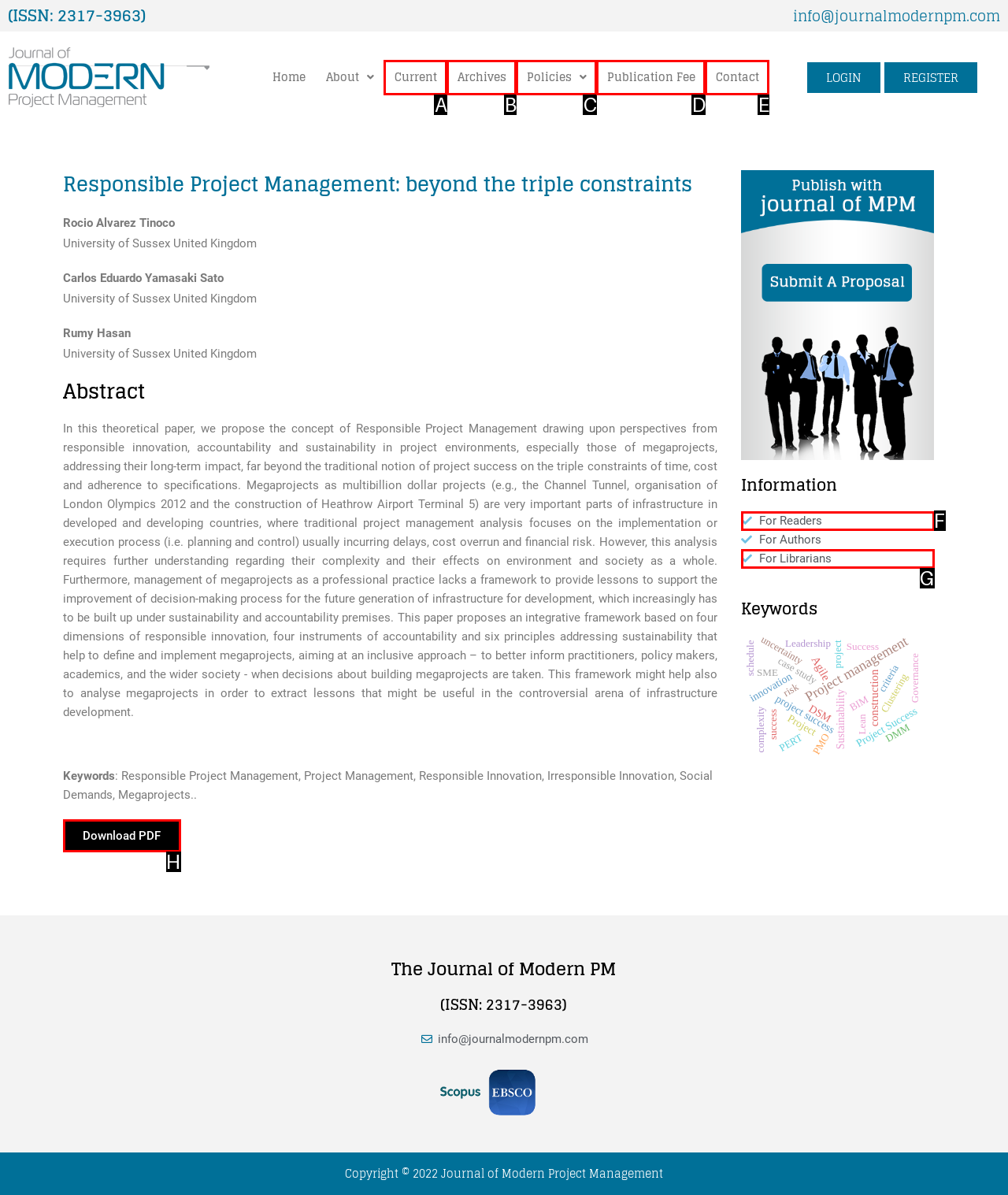Refer to the description: Publication Fee and choose the option that best fits. Provide the letter of that option directly from the options.

D